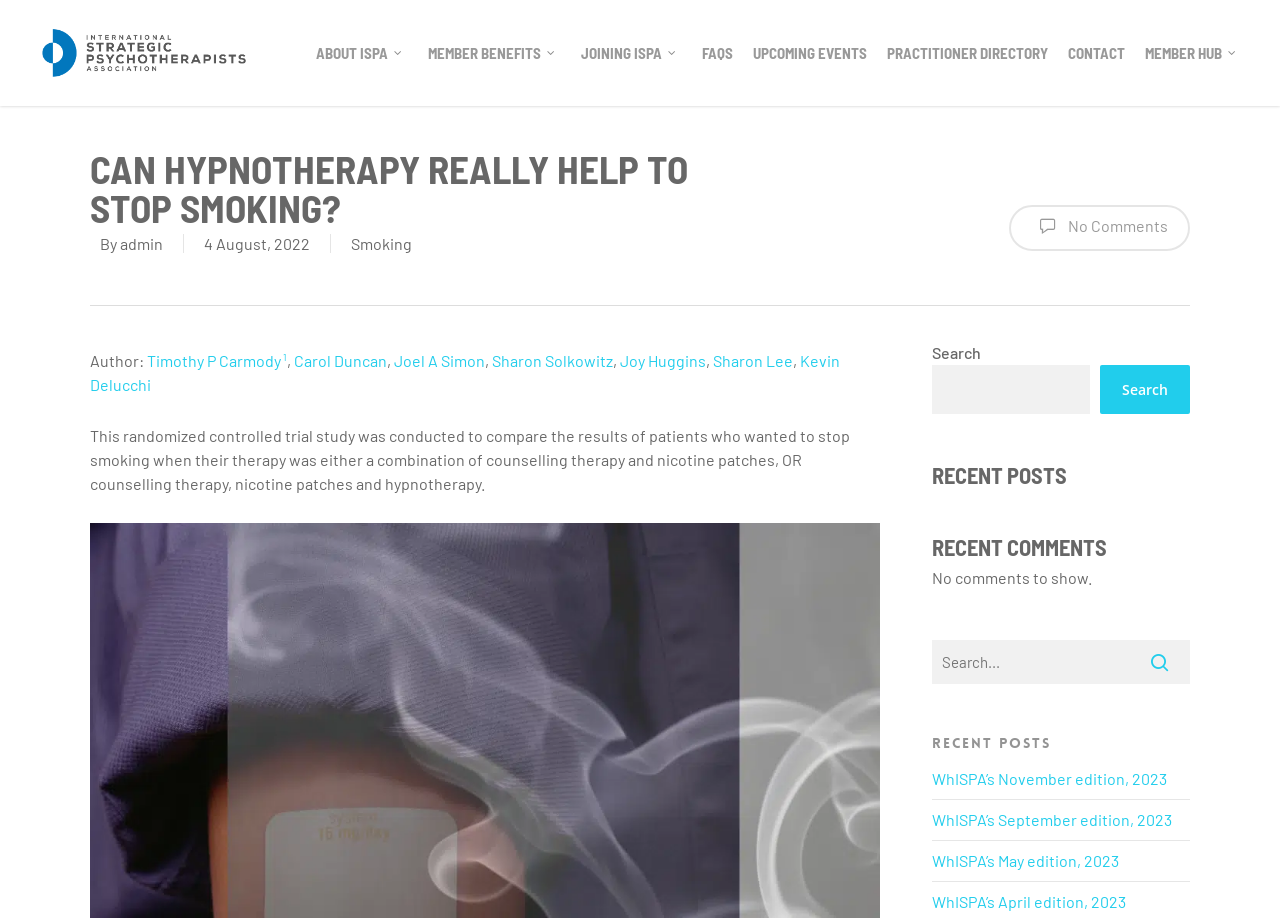Please specify the bounding box coordinates for the clickable region that will help you carry out the instruction: "Check recent posts".

[0.728, 0.505, 0.93, 0.53]